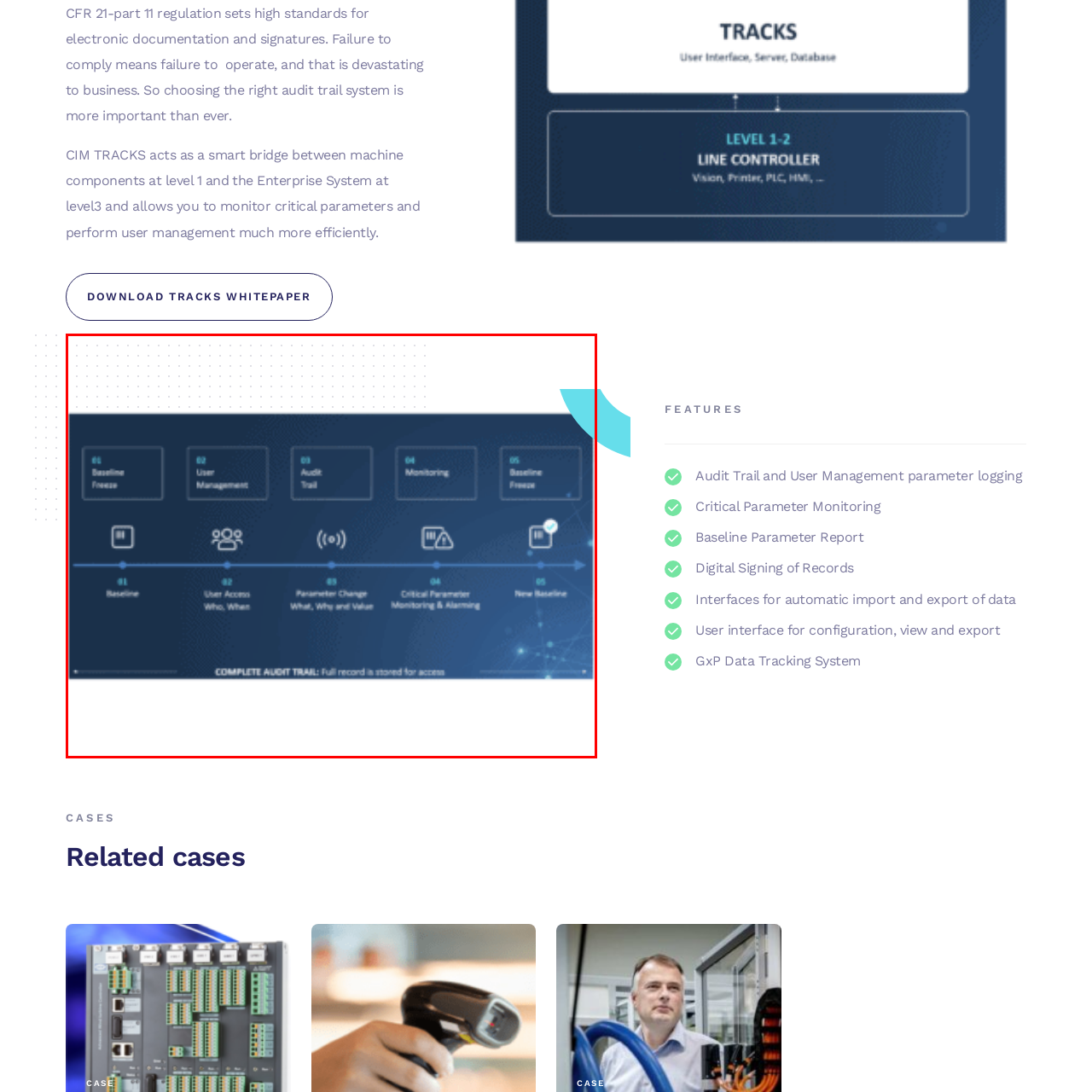What is the significance of the phrase at the bottom of the diagram?
Observe the image inside the red bounding box and give a concise answer using a single word or phrase.

Importance of thorough documentation